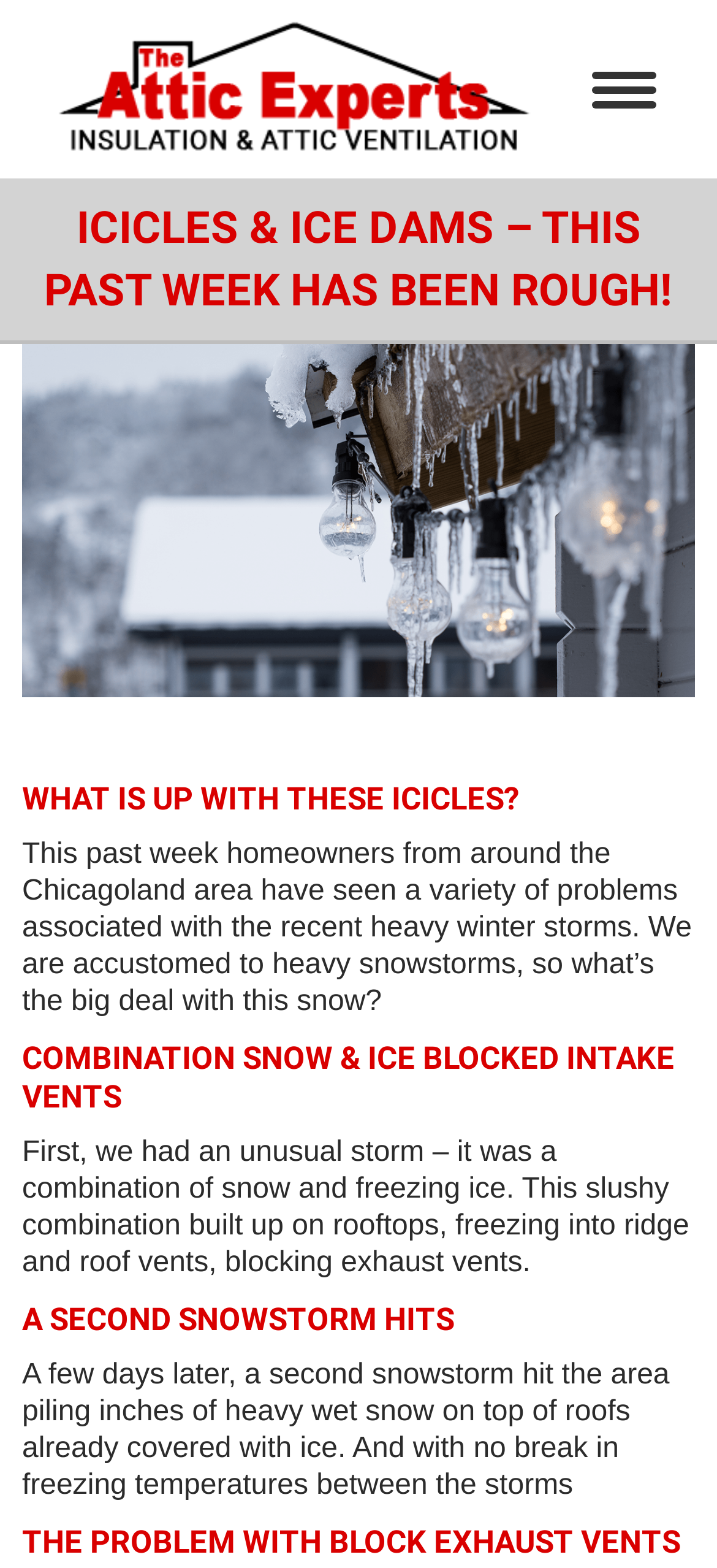Based on the element description Go to Top, identify the bounding box of the UI element in the given webpage screenshot. The coordinates should be in the format (top-left x, top-left y, bottom-right x, bottom-right y) and must be between 0 and 1.

[0.872, 0.72, 0.974, 0.767]